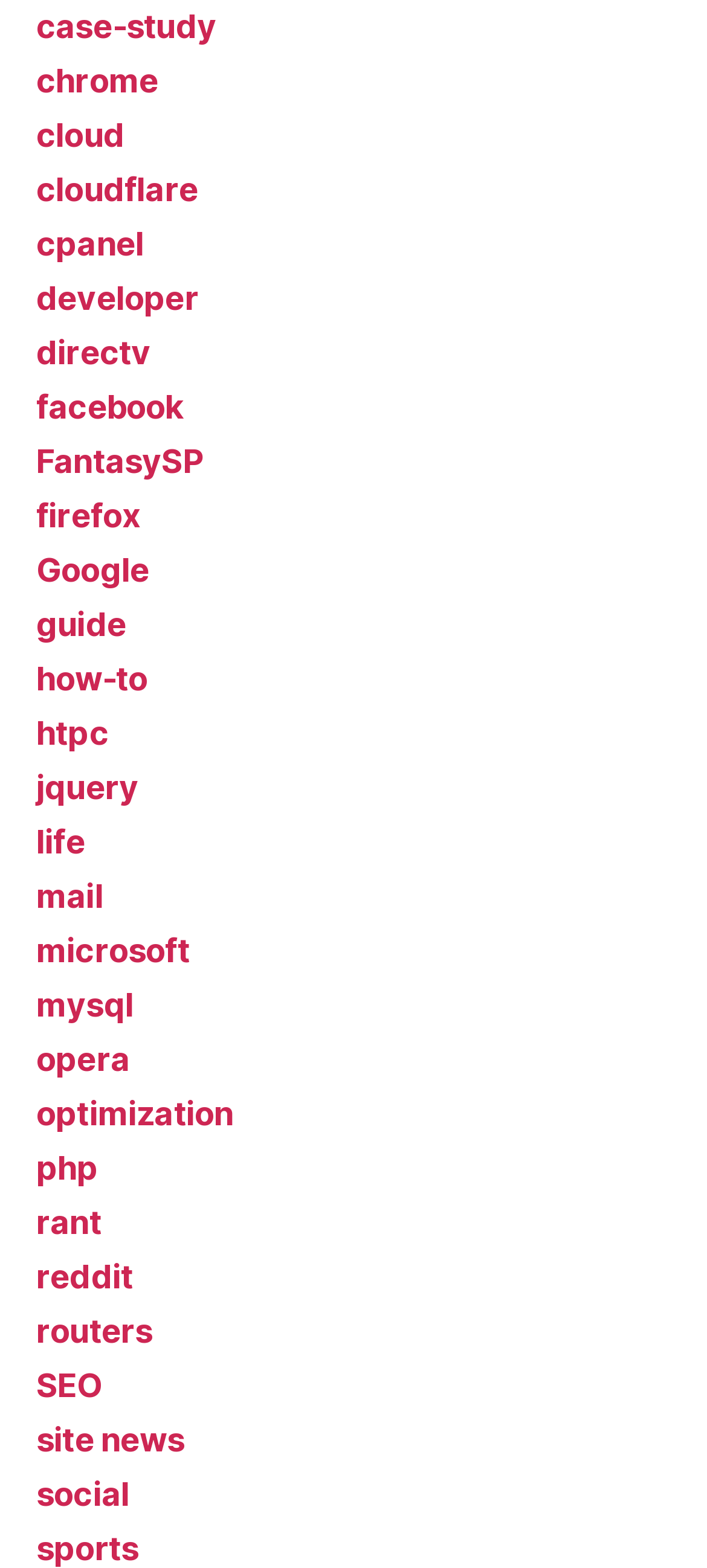Use a single word or phrase to answer the question:
Is there a link to 'Google' on the webpage?

yes